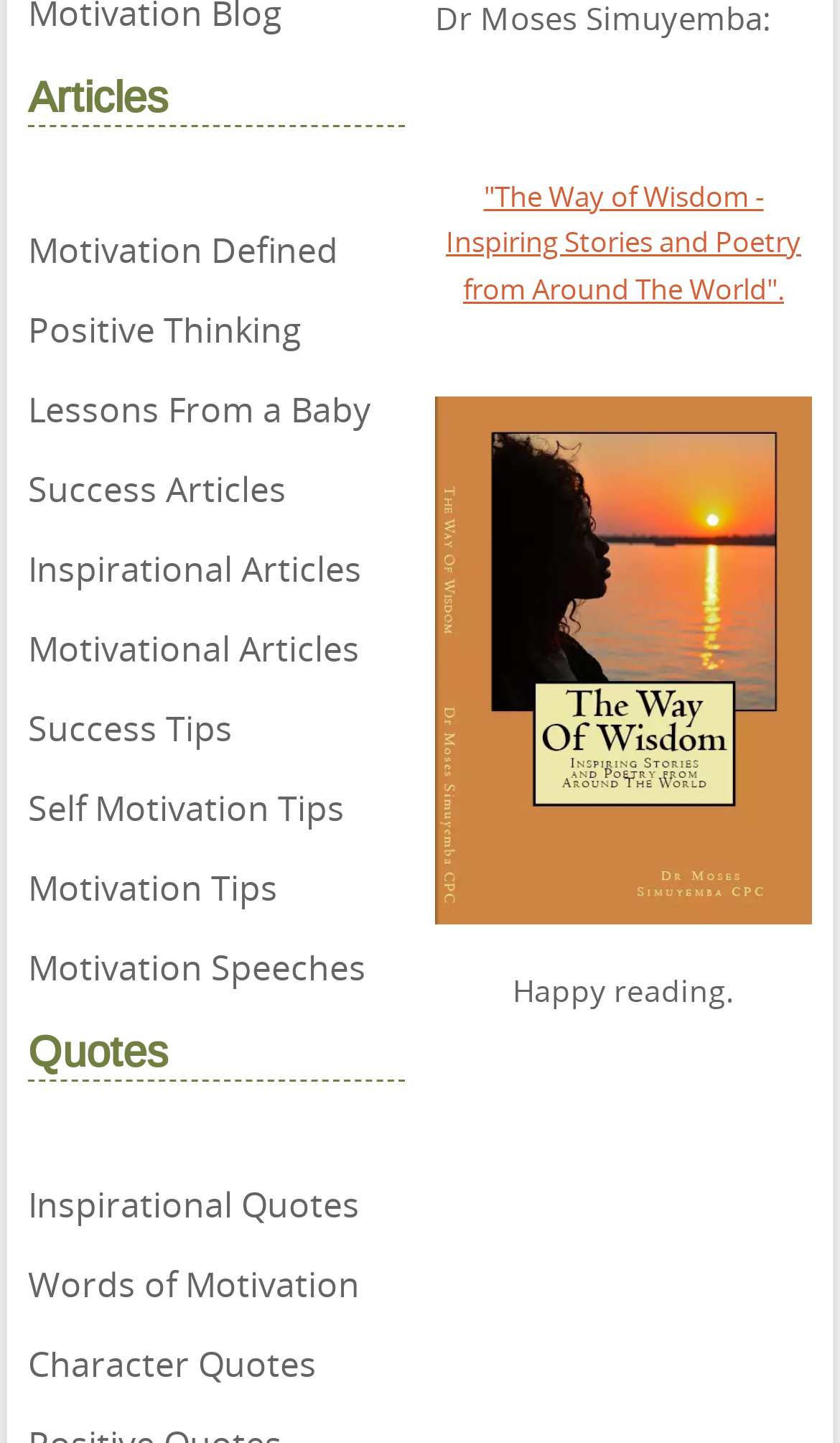Show the bounding box coordinates of the region that should be clicked to follow the instruction: "Visit 'The Way of Wisdom - Inspiring Stories and Poetry from Around The World'."

[0.531, 0.12, 0.954, 0.213]